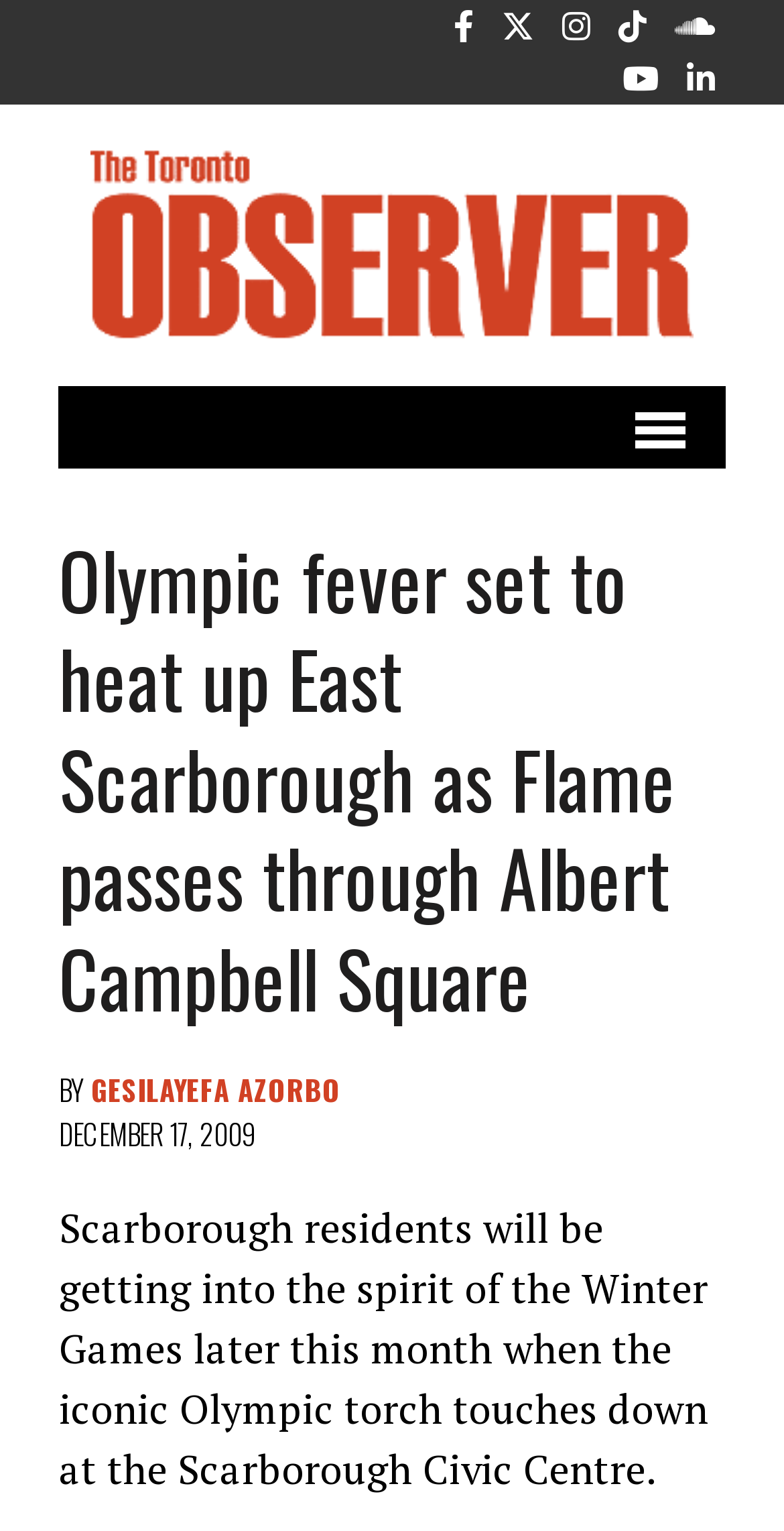Find the bounding box coordinates of the element's region that should be clicked in order to follow the given instruction: "Watch on YouTube". The coordinates should consist of four float numbers between 0 and 1, i.e., [left, top, right, bottom].

[0.781, 0.034, 0.853, 0.066]